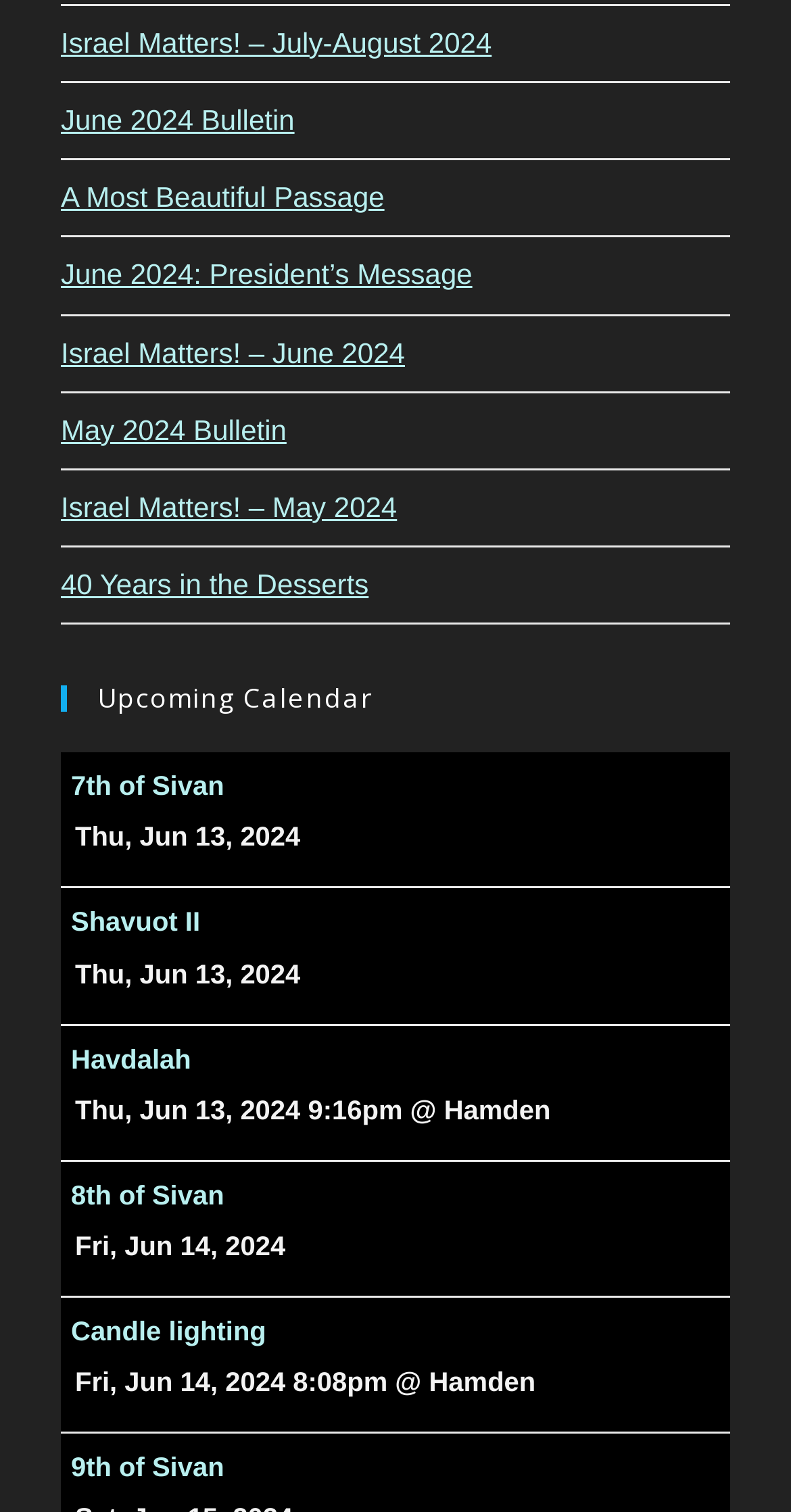Please provide the bounding box coordinate of the region that matches the element description: Candle lighting. Coordinates should be in the format (top-left x, top-left y, bottom-right x, bottom-right y) and all values should be between 0 and 1.

[0.09, 0.87, 0.337, 0.89]